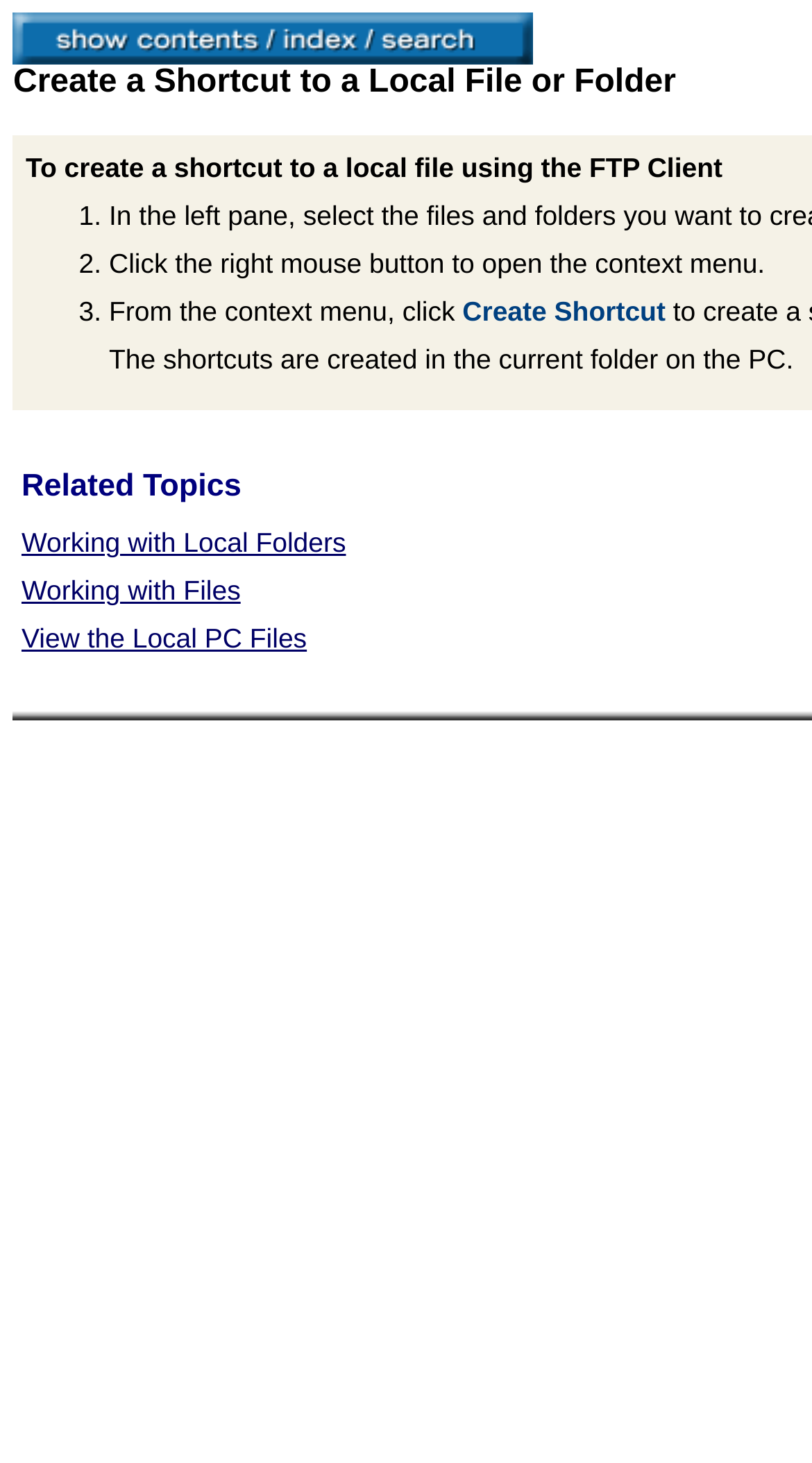What is the purpose of the context menu?
Please utilize the information in the image to give a detailed response to the question.

By analyzing the webpage, I can see that the context menu is used to create a shortcut. The static text 'From the context menu, click' followed by 'Create Shortcut' suggests that the context menu is used for this purpose.